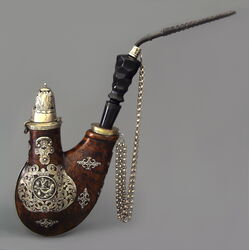Give a succinct answer to this question in a single word or phrase: 
How many pipes are part of the recent additions to the Amsterdam Pipe Museum's collection?

Six